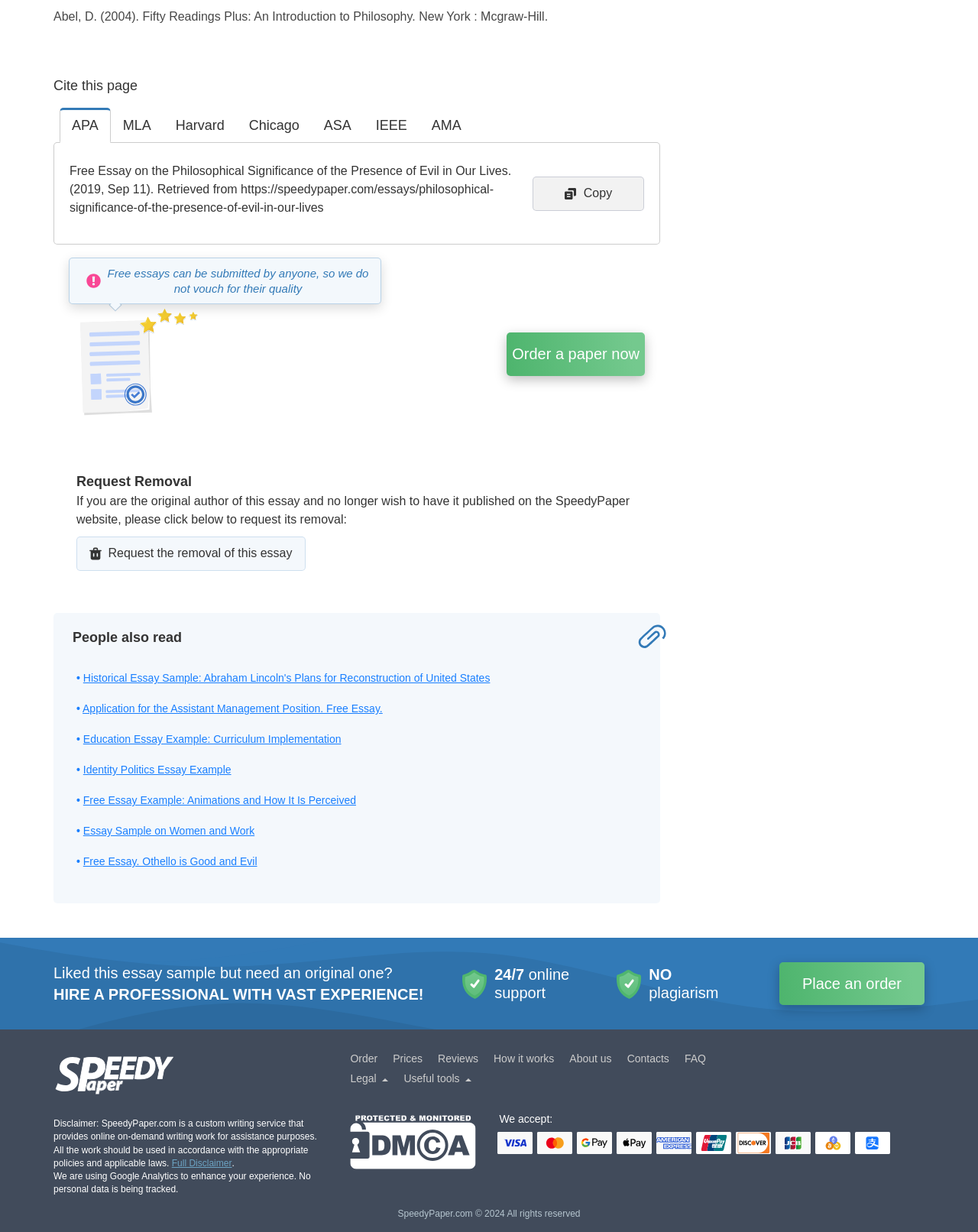Can you find the bounding box coordinates of the area I should click to execute the following instruction: "Order a paper now"?

[0.518, 0.27, 0.659, 0.305]